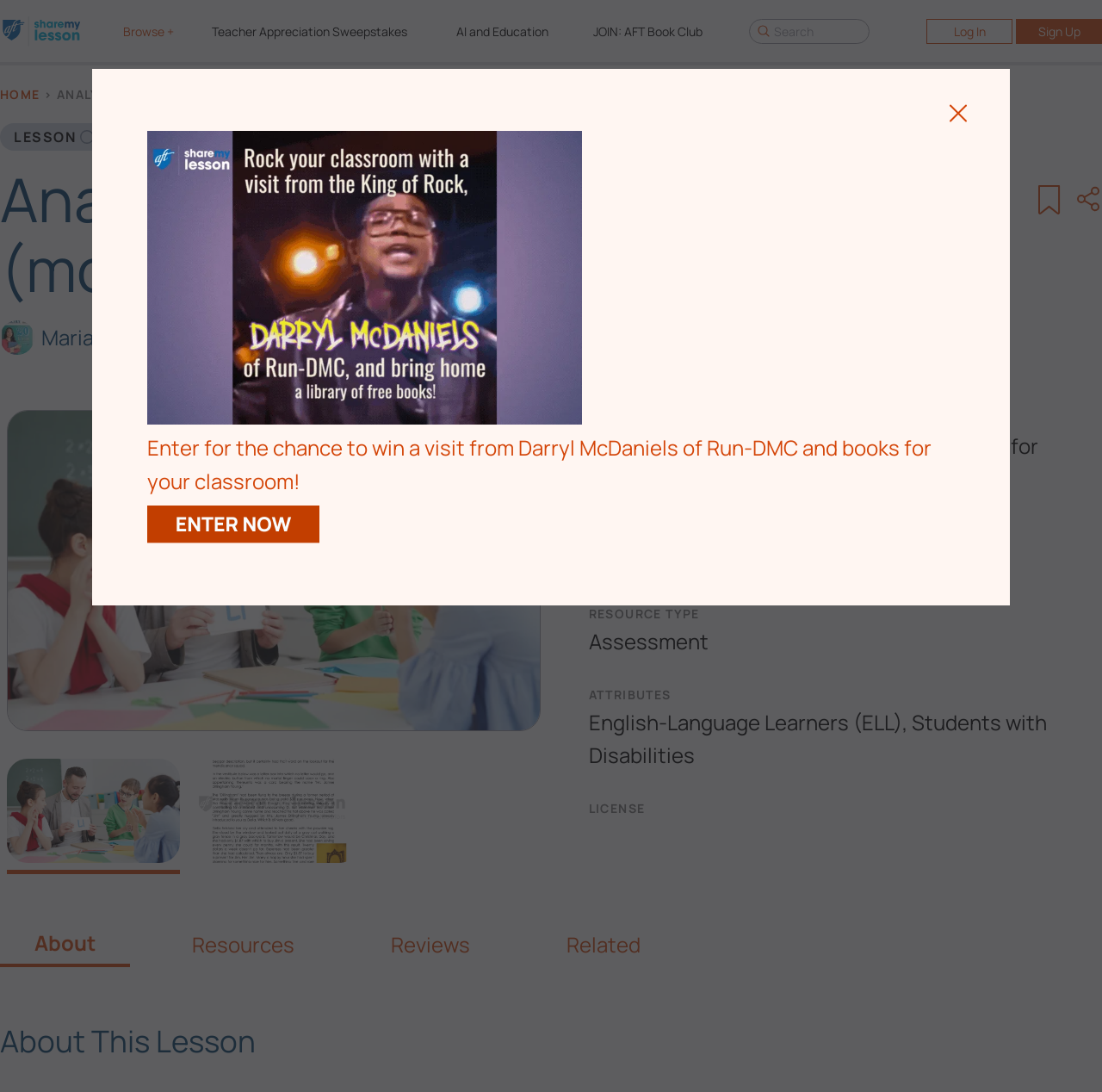Who is the author of this lesson?
Give a single word or phrase answer based on the content of the image.

Maria Angala